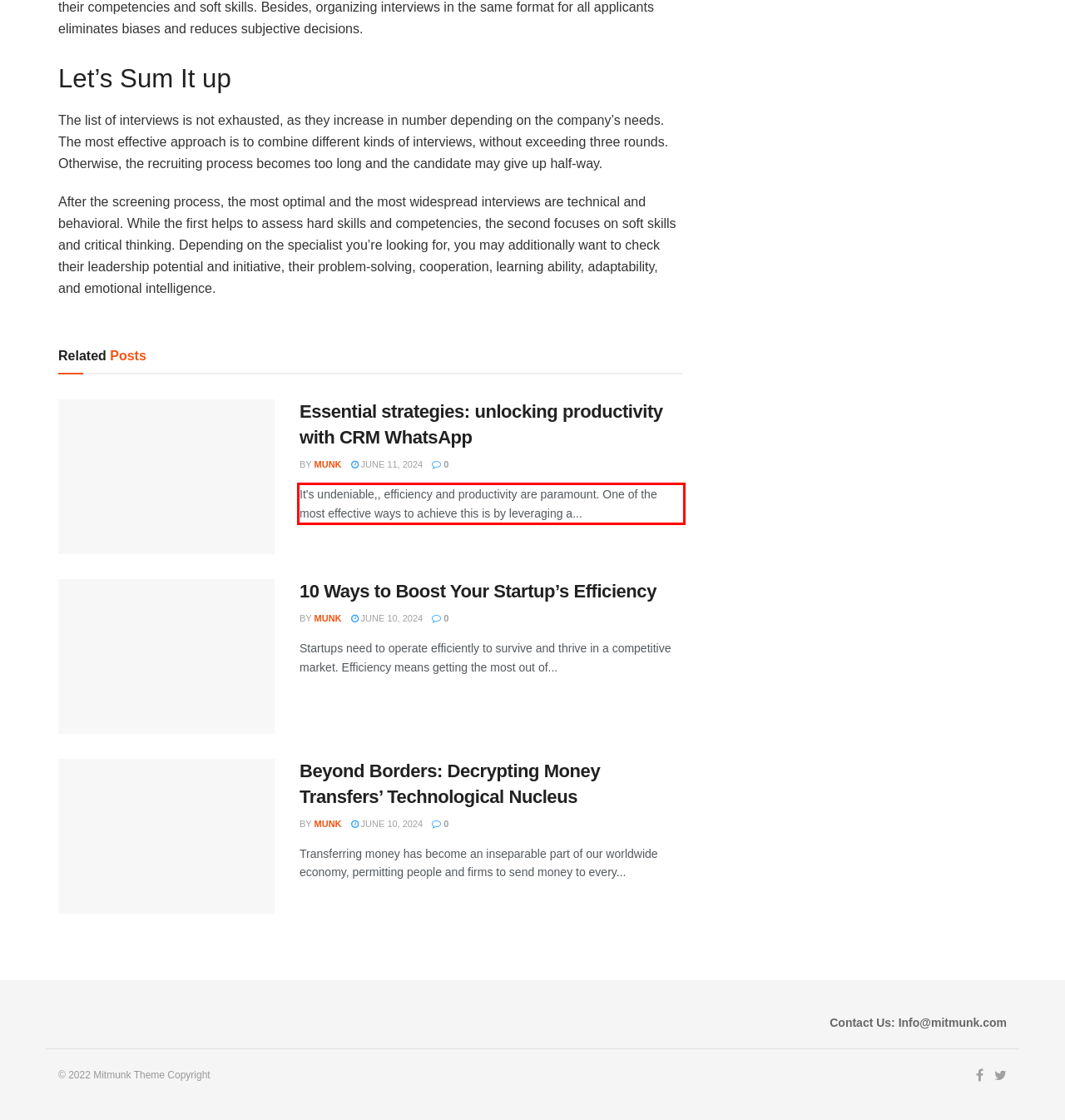Within the screenshot of a webpage, identify the red bounding box and perform OCR to capture the text content it contains.

It's undeniable,, efficiency and productivity are paramount. One of the most effective ways to achieve this is by leveraging a...